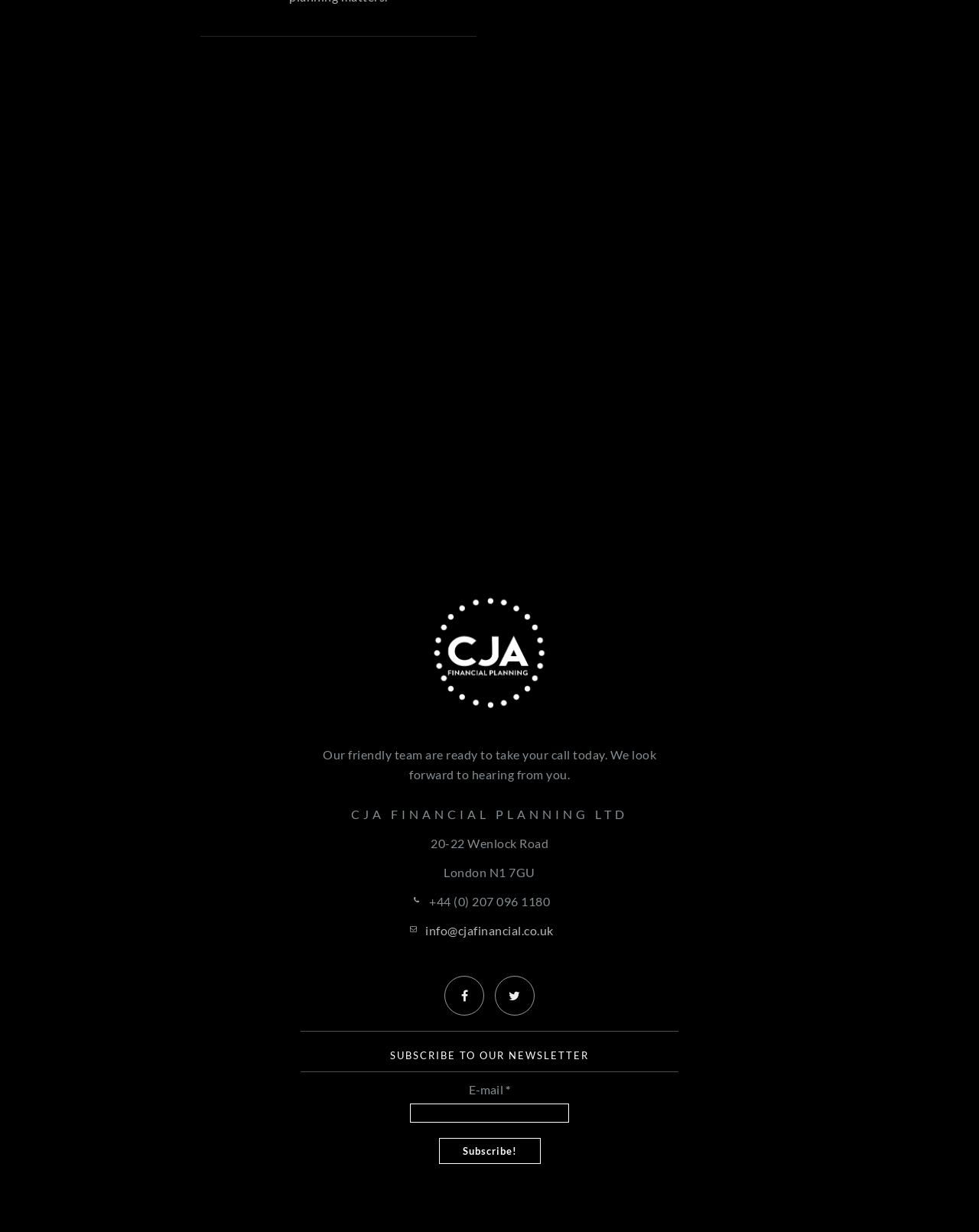From the webpage screenshot, predict the bounding box of the UI element that matches this description: "parent_node: E-mail * name="wysija[user][email]" title="E-mail"".

[0.419, 0.896, 0.581, 0.912]